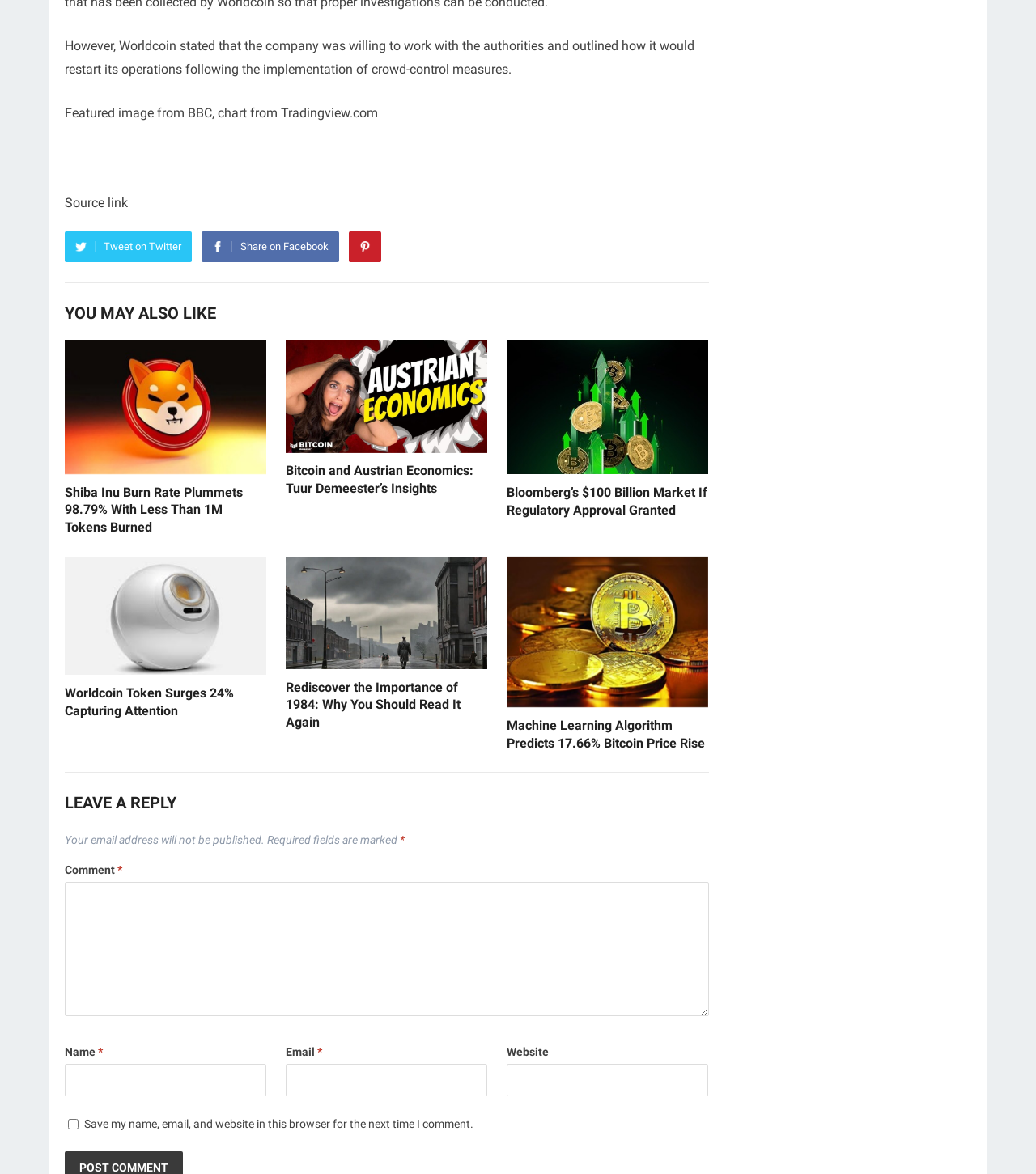From the webpage screenshot, predict the bounding box of the UI element that matches this description: "Pinterest".

[0.337, 0.197, 0.368, 0.223]